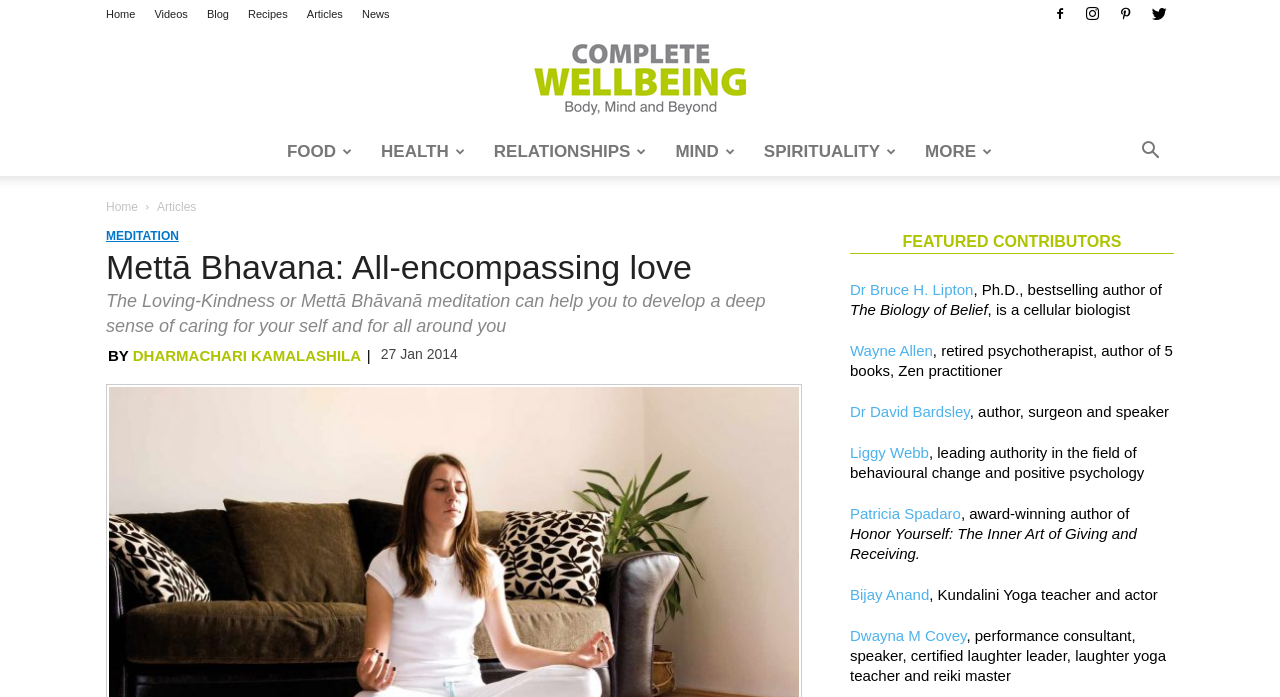Offer a comprehensive description of the webpage’s content and structure.

This webpage is about Mettā Bhavana meditation, a practice that cultivates all-encompassing love. At the top, there are seven navigation links: "Home", "Videos", "Blog", "Recipes", "Articles", "News", and three social media icons. Below these links, there is a large banner with the website's title "COMPLETE WELLBEING" and an image. 

Underneath the banner, there is a table with six categories: "FOOD", "HEALTH", "RELATIONSHIPS", "MIND", "SPIRITUALITY", and "MORE". Each category has an icon and a link. 

On the left side, there is a section dedicated to the article "Mettā Bhavana: All-encompassing love". The article's title is in a large font, followed by a brief description of the meditation practice. Below the description, there is information about the author, including their name and the date the article was published.

To the right of the article, there is a section titled "FEATURED CONTRIBUTORS" that lists seven contributors with their names, brief descriptions, and links to their profiles. The contributors are experts in various fields, including cellular biology, psychotherapy, surgery, and positive psychology.

At the bottom right corner, there is a button with an icon.